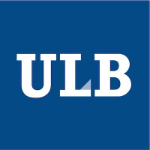Give a detailed explanation of what is happening in the image.

This image features the logo of Université Libre de Bruxelles (ULB), presented on a solid blue background. The logo prominently displays the letters "ULB" in bold white, with a distinctive geometric design element that adds a modern touch, highlighting the university's innovative spirit. This image symbolizes the institution's commitment to education, research, and academic excellence. ULB is referenced in the context of being a proud sponsor, emphasizing its supportive role in collaborative initiatives.